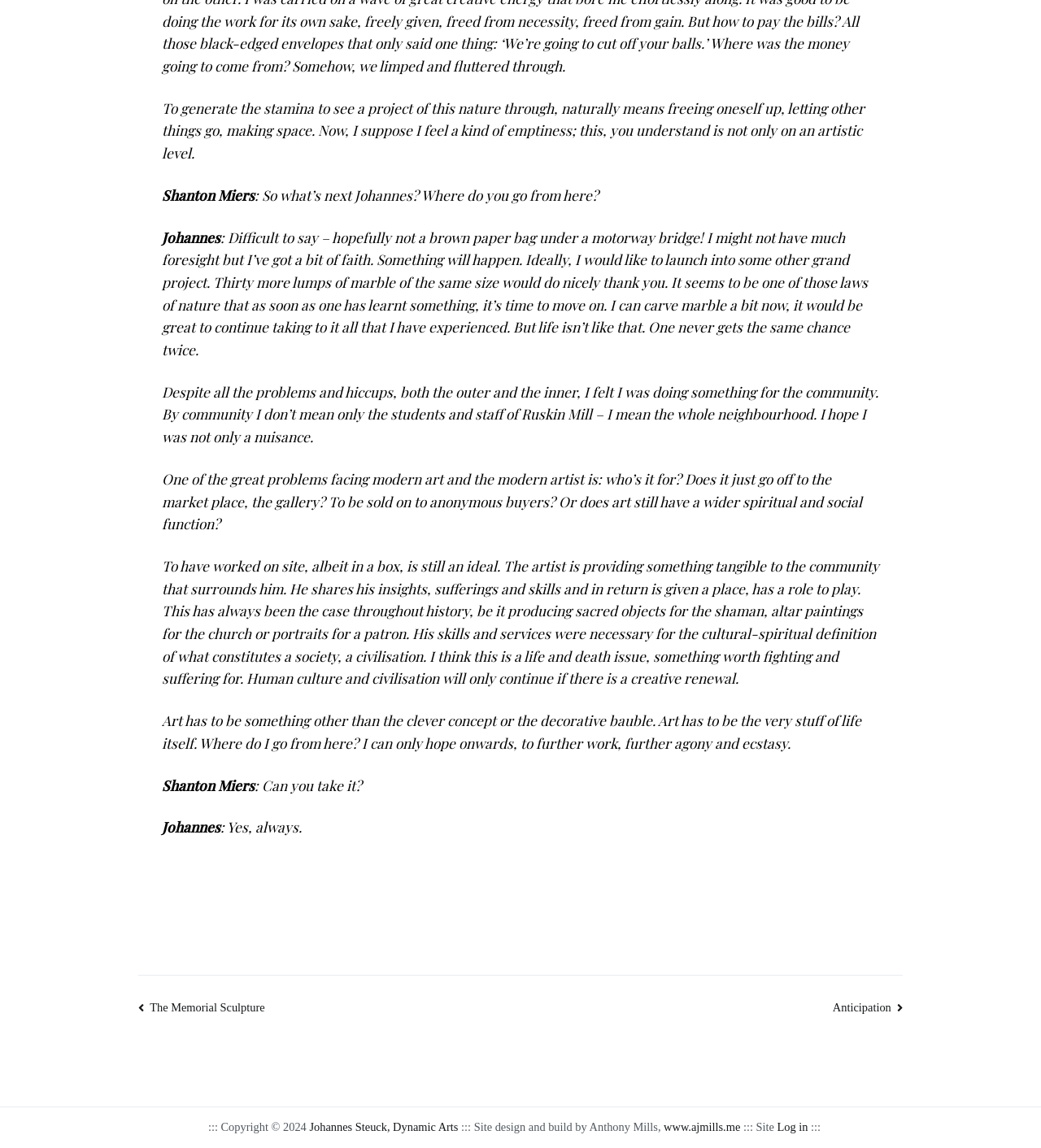Could you please study the image and provide a detailed answer to the question:
Who is the artist being interviewed?

The answer can be found by looking at the conversation between Shanton Miers and Johannes, where Johannes is responding to Shanton's questions.